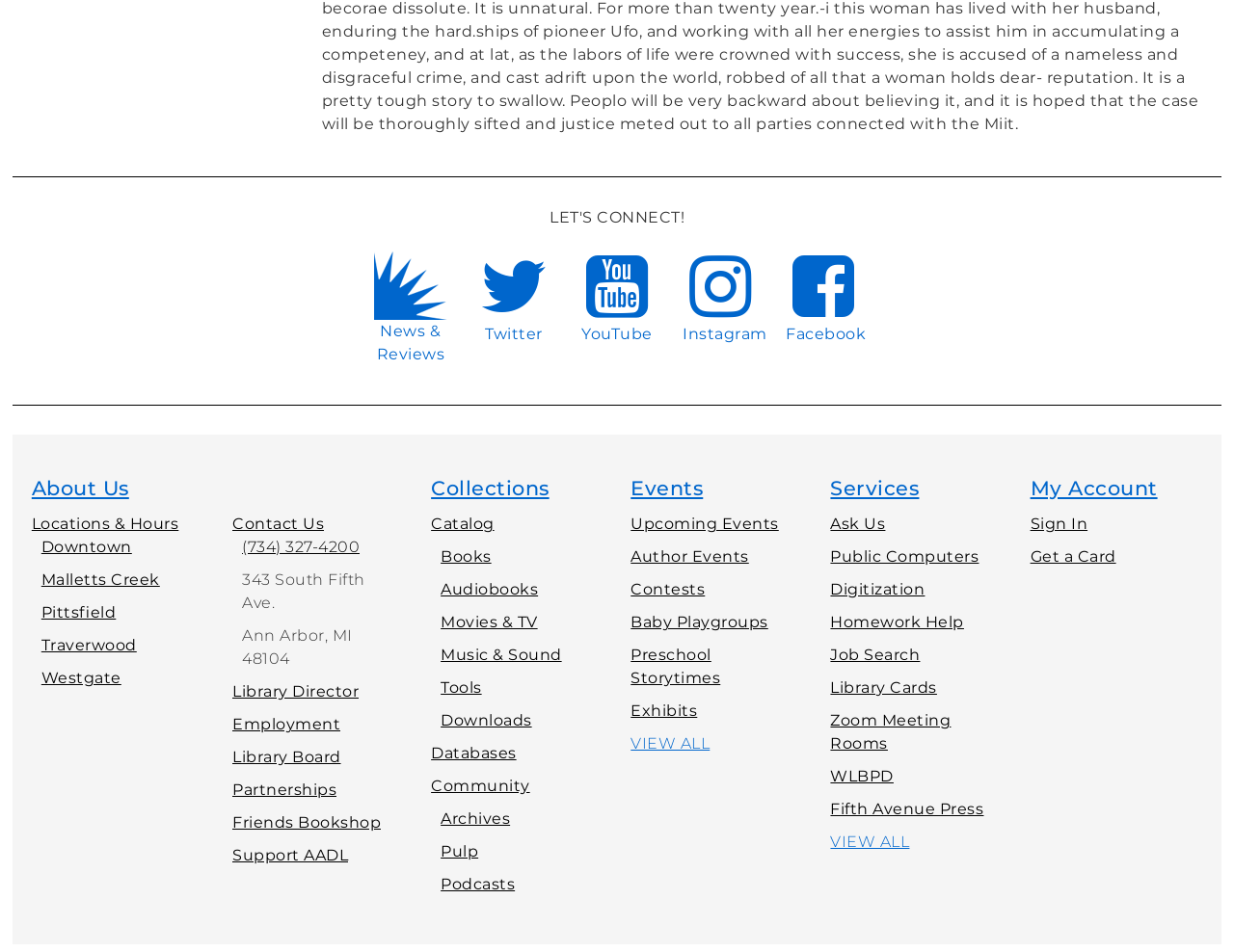Find the bounding box coordinates of the clickable area that will achieve the following instruction: "View upcoming events".

[0.511, 0.541, 0.631, 0.56]